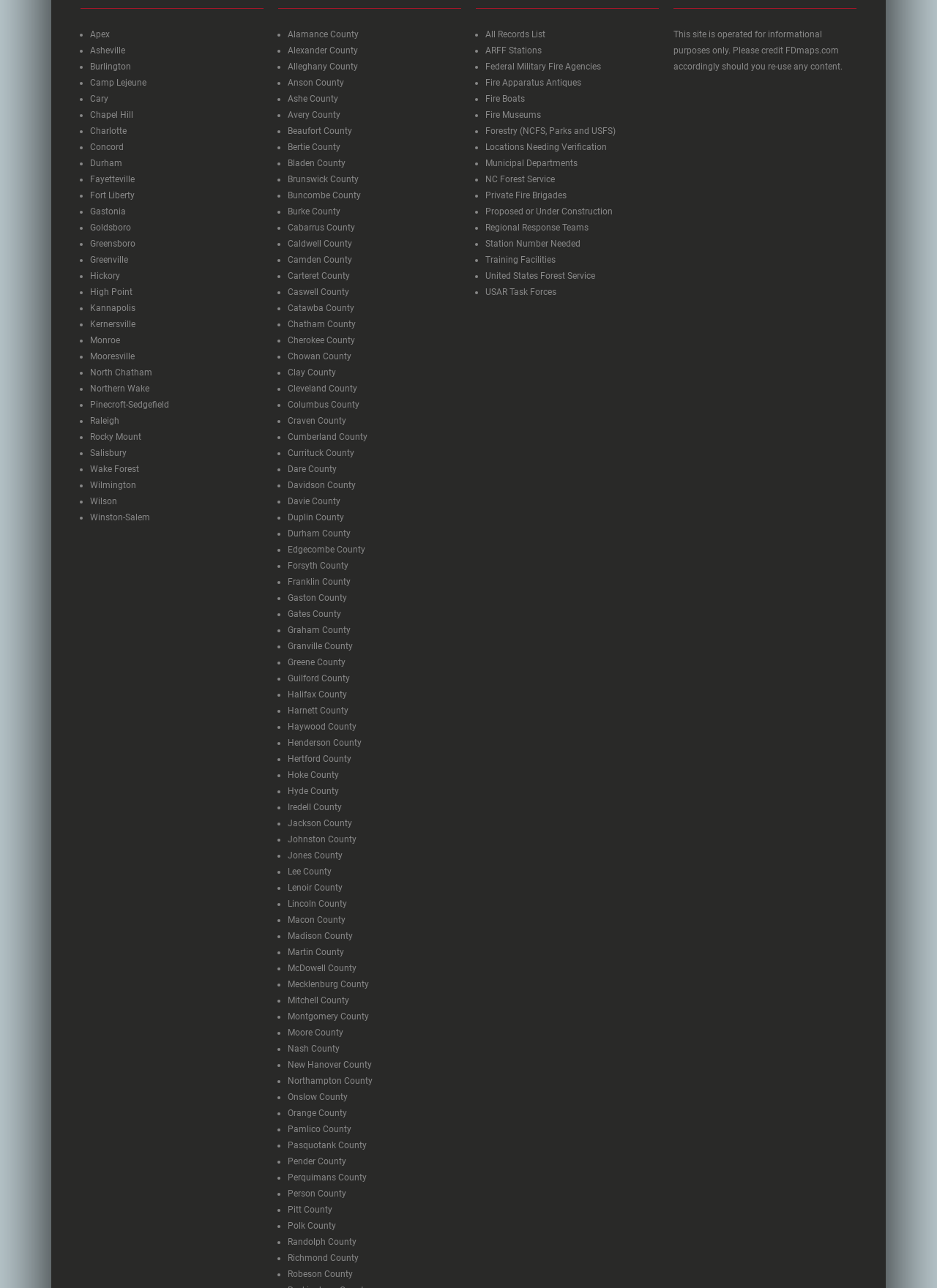Answer in one word or a short phrase: 
What is the format of the list on the webpage?

Bullet points